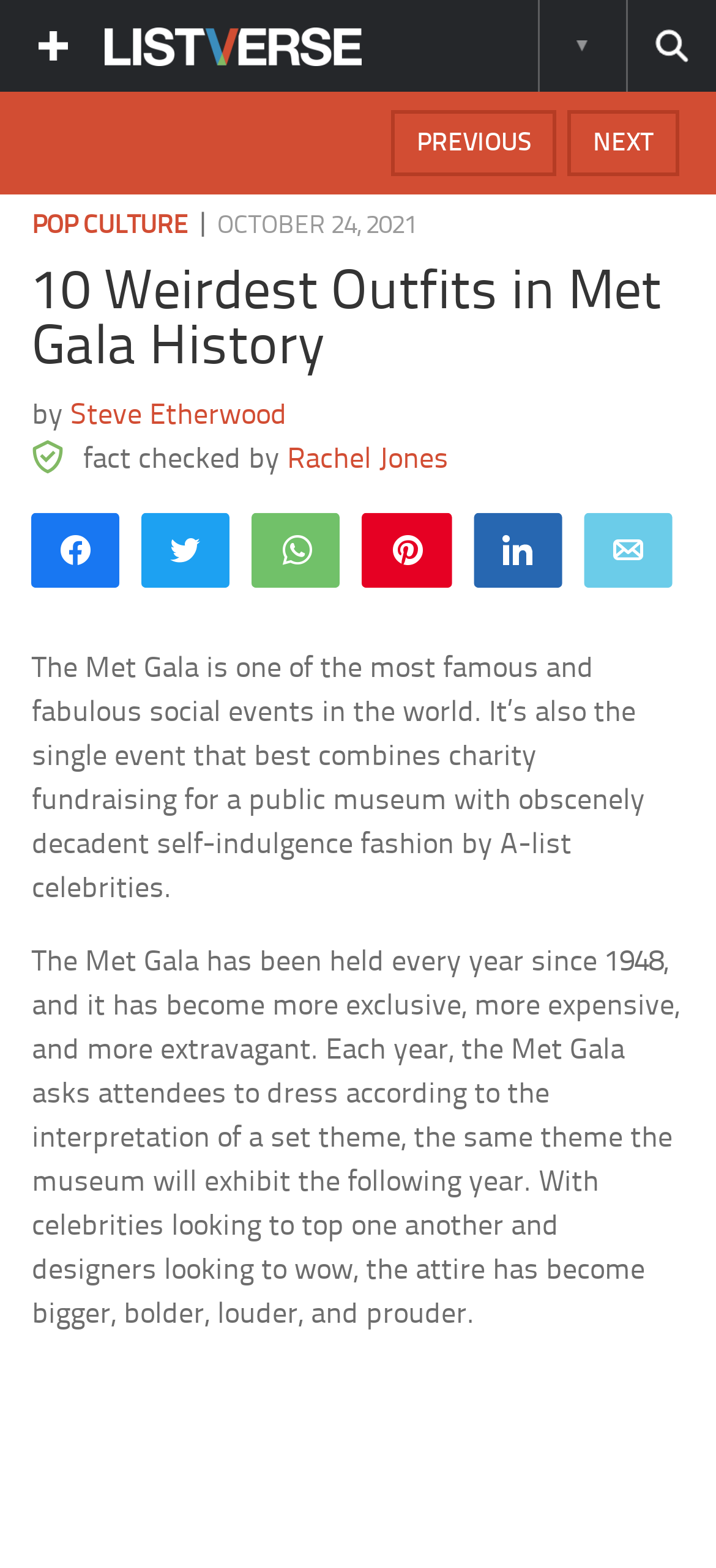Detail the various sections and features present on the webpage.

The webpage is about the Met Gala, a famous social event that combines charity fundraising with extravagant fashion. At the top right corner, there are three links: "Search this site", "Show More Information", and "Show Mobile Navigation". Below these links, there is a Listverse logo image. 

On the left side, there are navigation links: "POP CULTURE", "NEXT", and "PREVIOUS". Below these links, the title "10 Weirdest Outfits in Met Gala History" is displayed prominently. The author's name, "Steve Etherwood", is mentioned below the title, along with a fact-checked byline from "Rachel Jones". 

There are social media sharing links, including "Share", "Tweet", "WhatsApp", "Pin", and "Email", arranged horizontally across the page. Above these links, the text "SHARES" is displayed. 

The main content of the webpage consists of two paragraphs of text. The first paragraph describes the Met Gala as a unique event that combines charity fundraising with extravagant fashion. The second paragraph explains the history of the Met Gala, including its annual themes and the increasing extravagance of the attendees' attire.